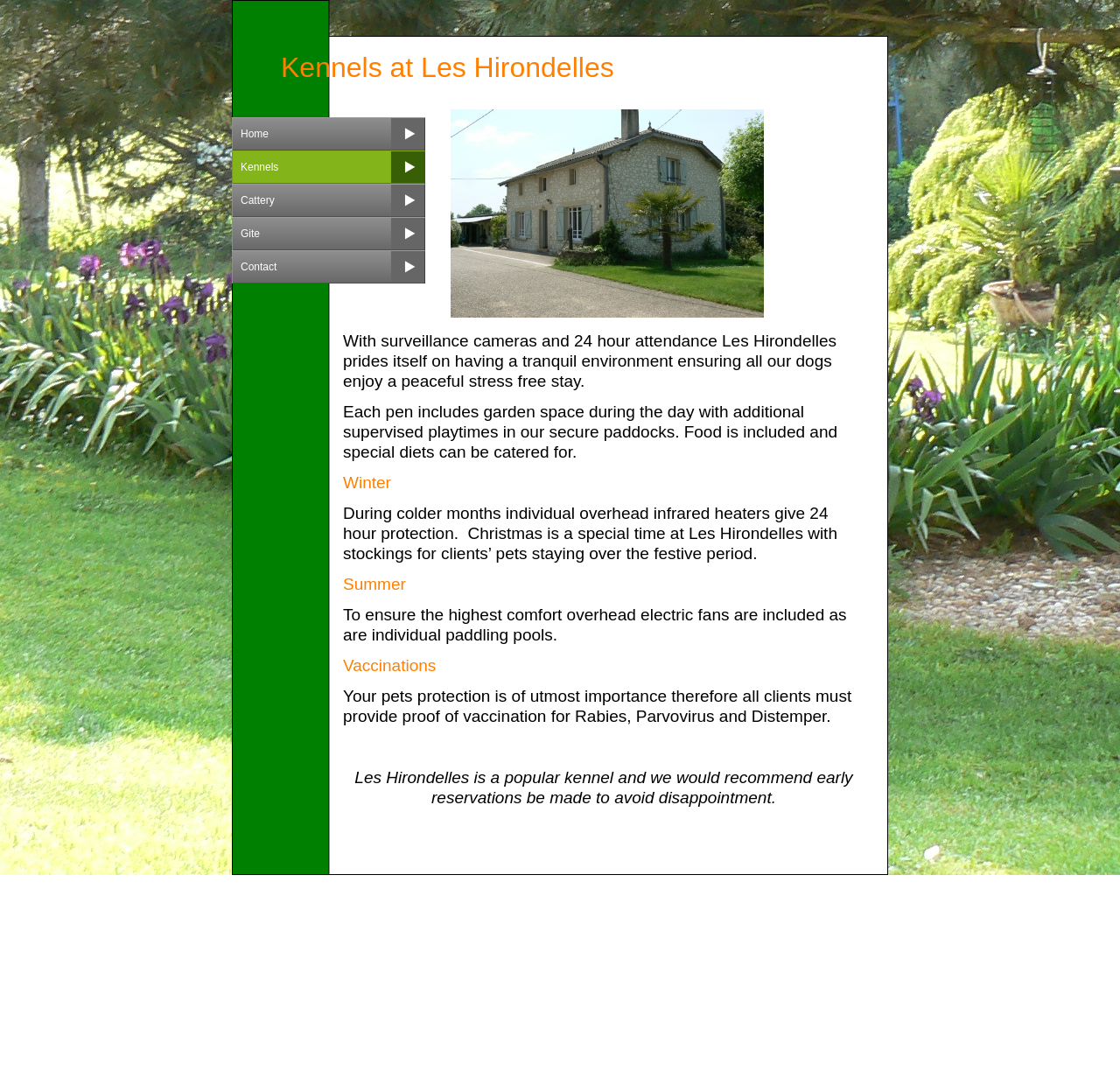Identify the bounding box coordinates for the UI element described as: "Cattery". The coordinates should be provided as four floats between 0 and 1: [left, top, right, bottom].

[0.207, 0.168, 0.38, 0.199]